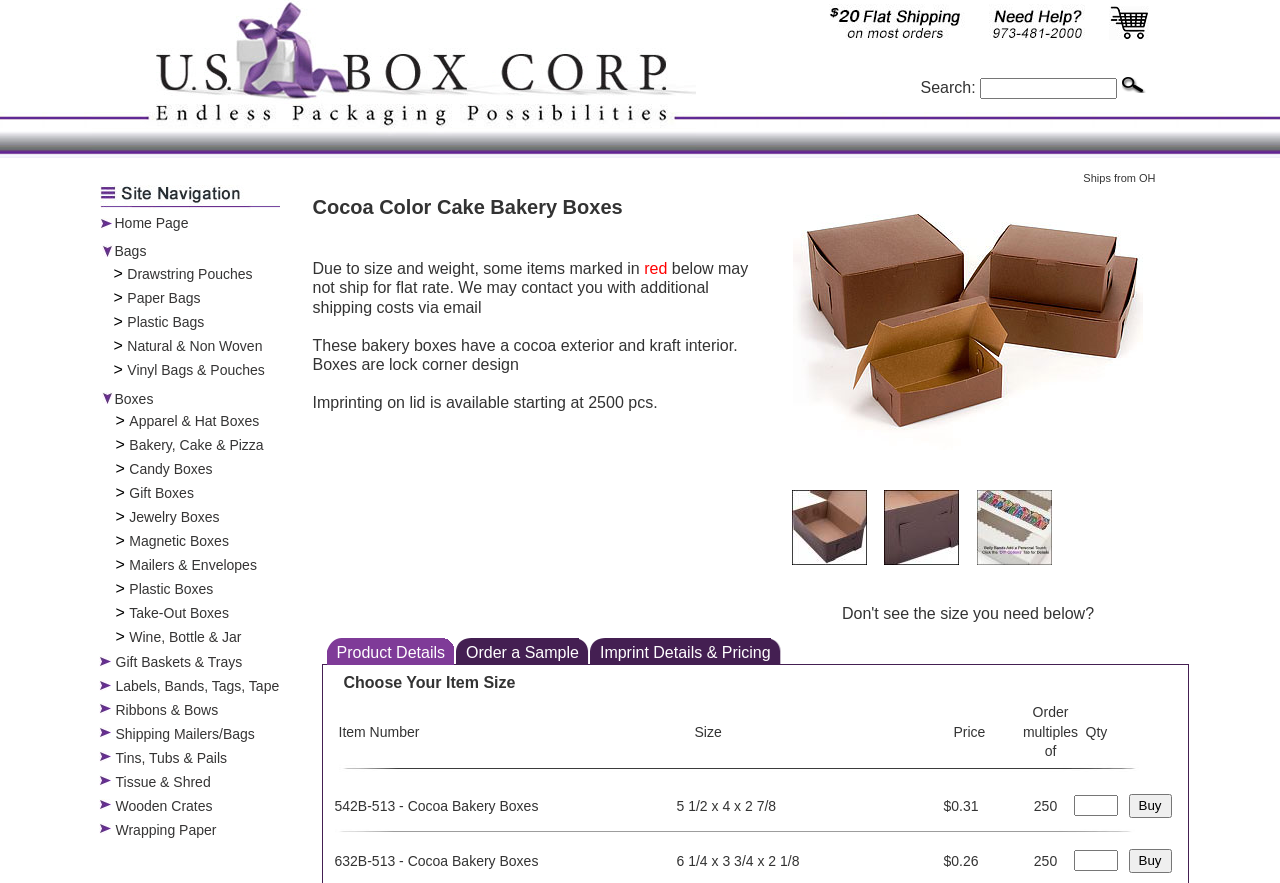Identify the bounding box coordinates of the section to be clicked to complete the task described by the following instruction: "Submit the search query". The coordinates should be four float numbers between 0 and 1, formatted as [left, top, right, bottom].

[0.876, 0.085, 0.897, 0.106]